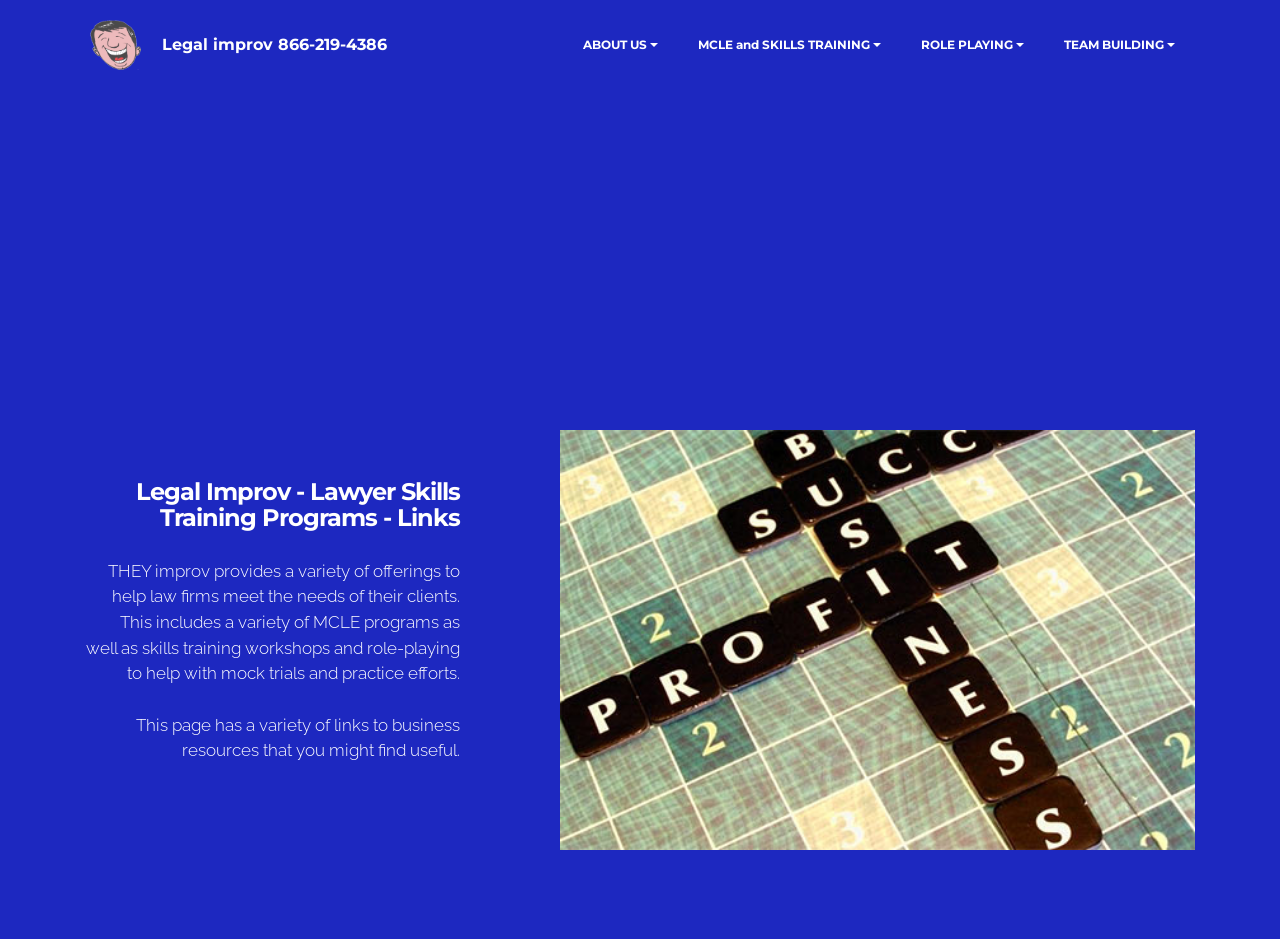Please answer the following question using a single word or phrase: 
What is the format of the phone number?

XXX-XXX-XXXX